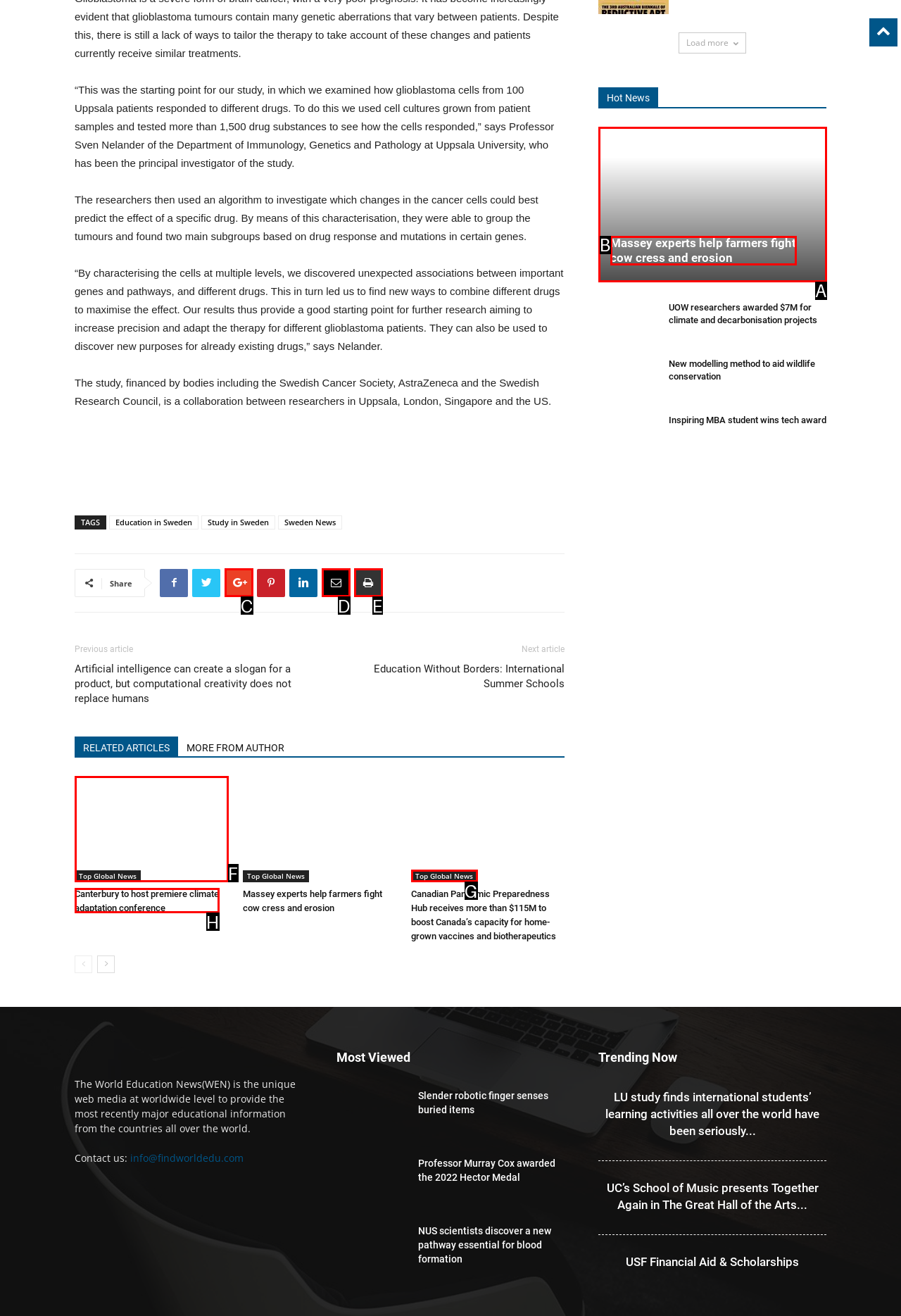Using the description: Google+, find the corresponding HTML element. Provide the letter of the matching option directly.

C